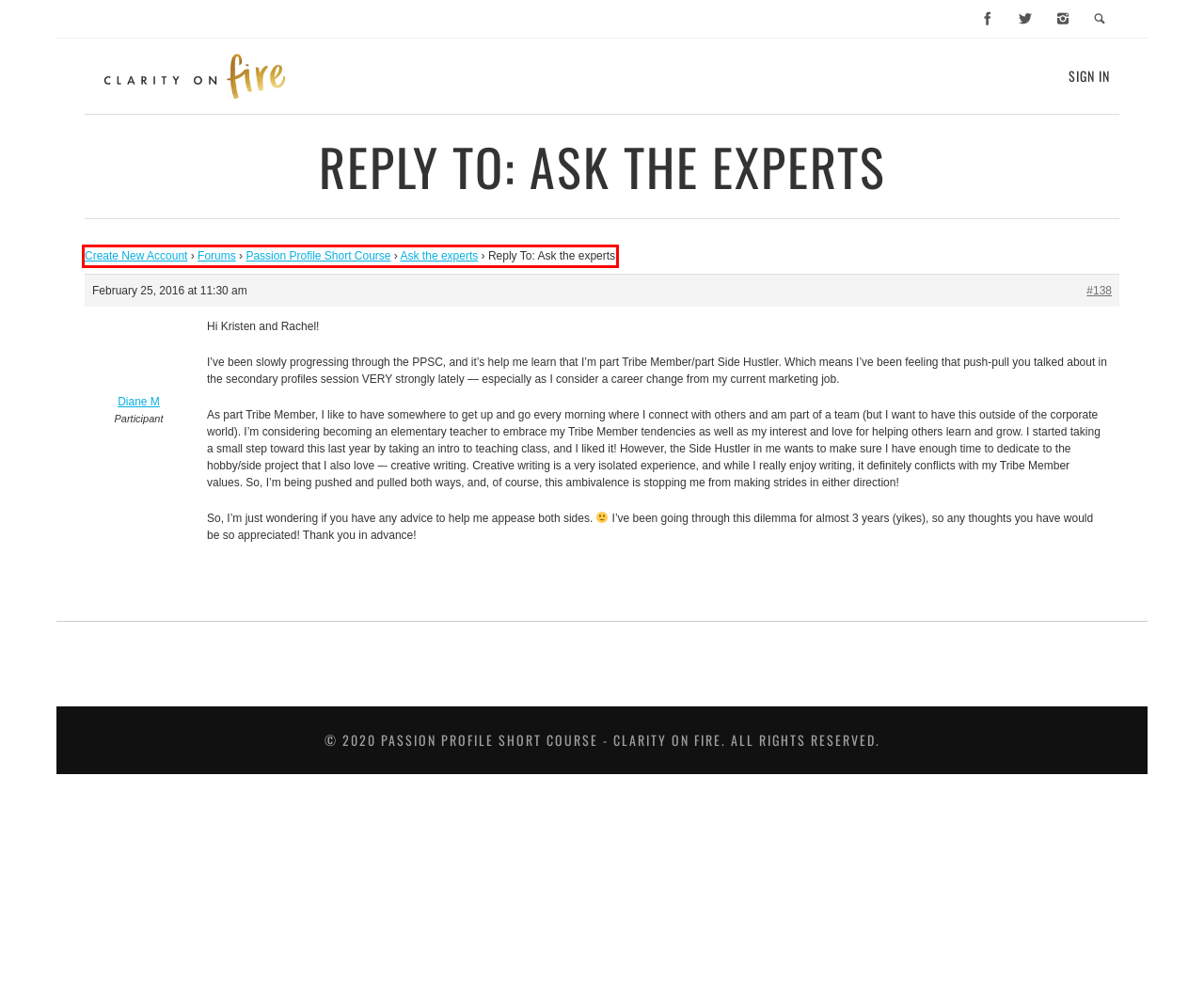You have a screenshot of a webpage with a red bounding box. Identify and extract the text content located inside the red bounding box.

Create New Account › Forums › Passion Profile Short Course › Ask the experts › Reply To: Ask the experts